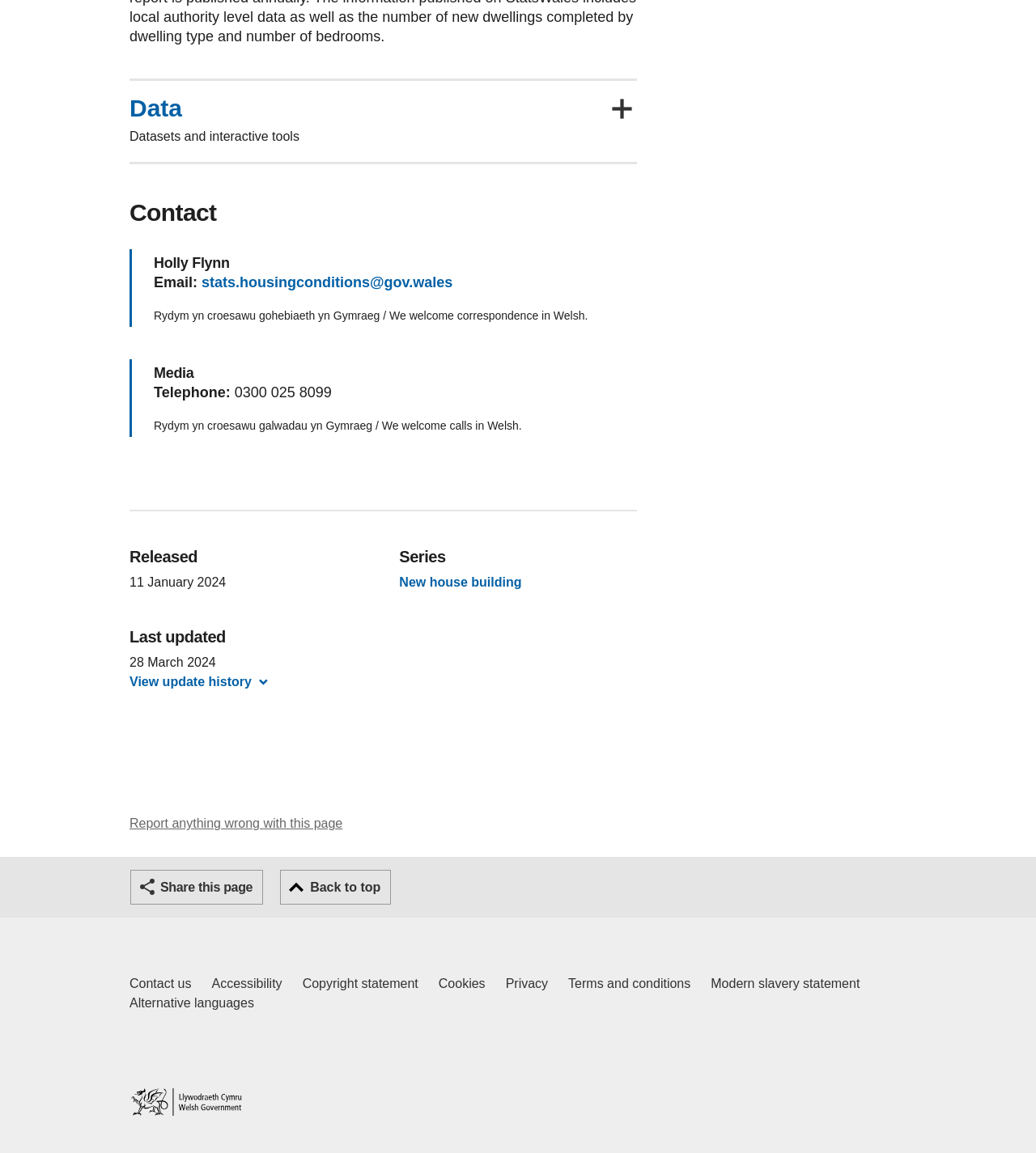What is the main topic of the 'Data' section?
Answer with a single word or short phrase according to what you see in the image.

Datasets and interactive tools